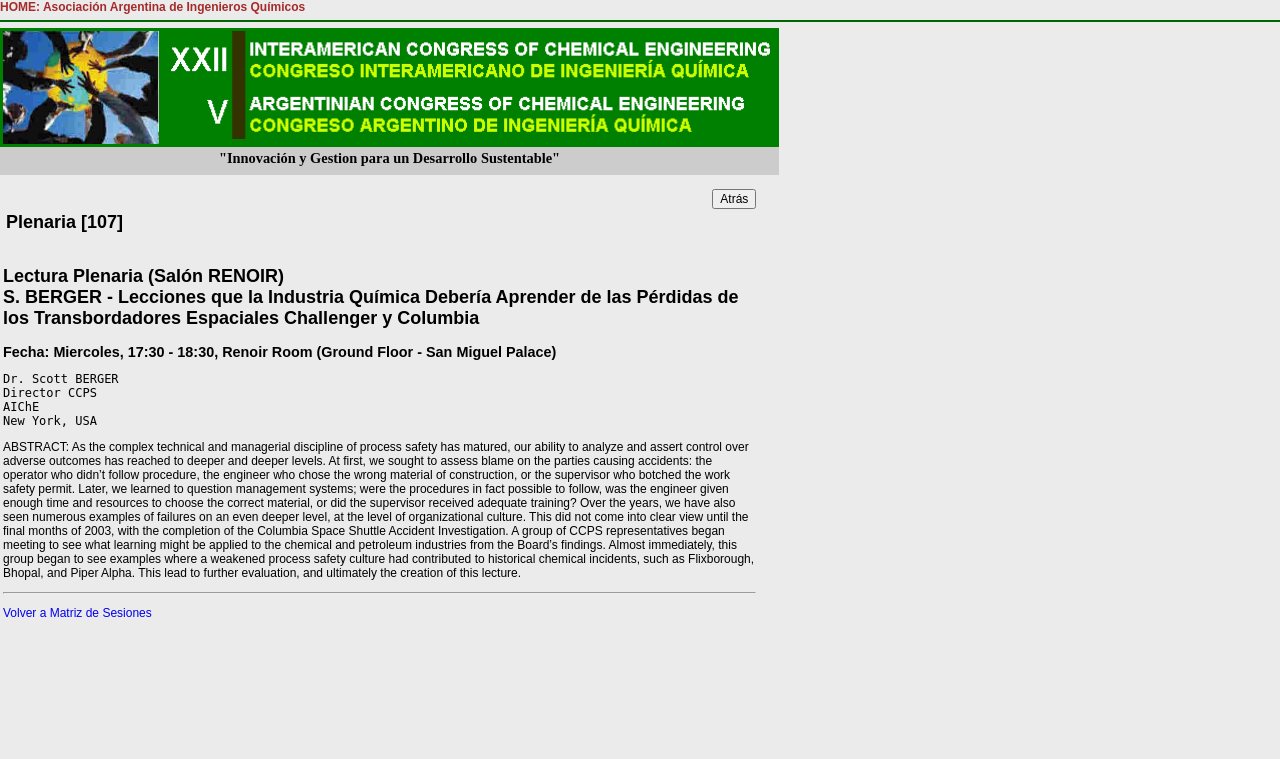Respond to the question below with a single word or phrase:
What is the date and time of the lecture?

Wednesday, 17:30-18:30